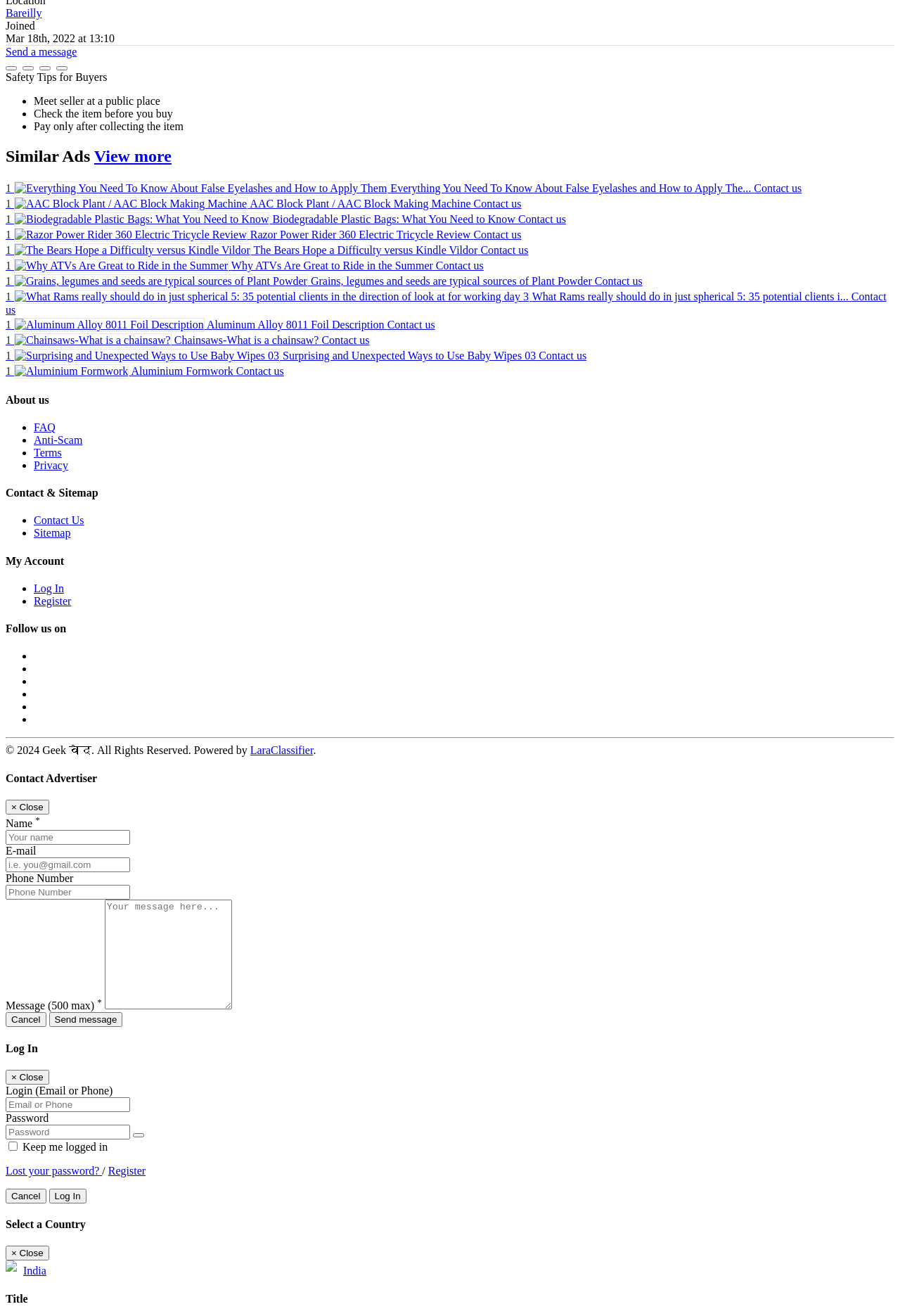Please answer the following question using a single word or phrase: 
What is the topic of the first ad?

False Eyelashes